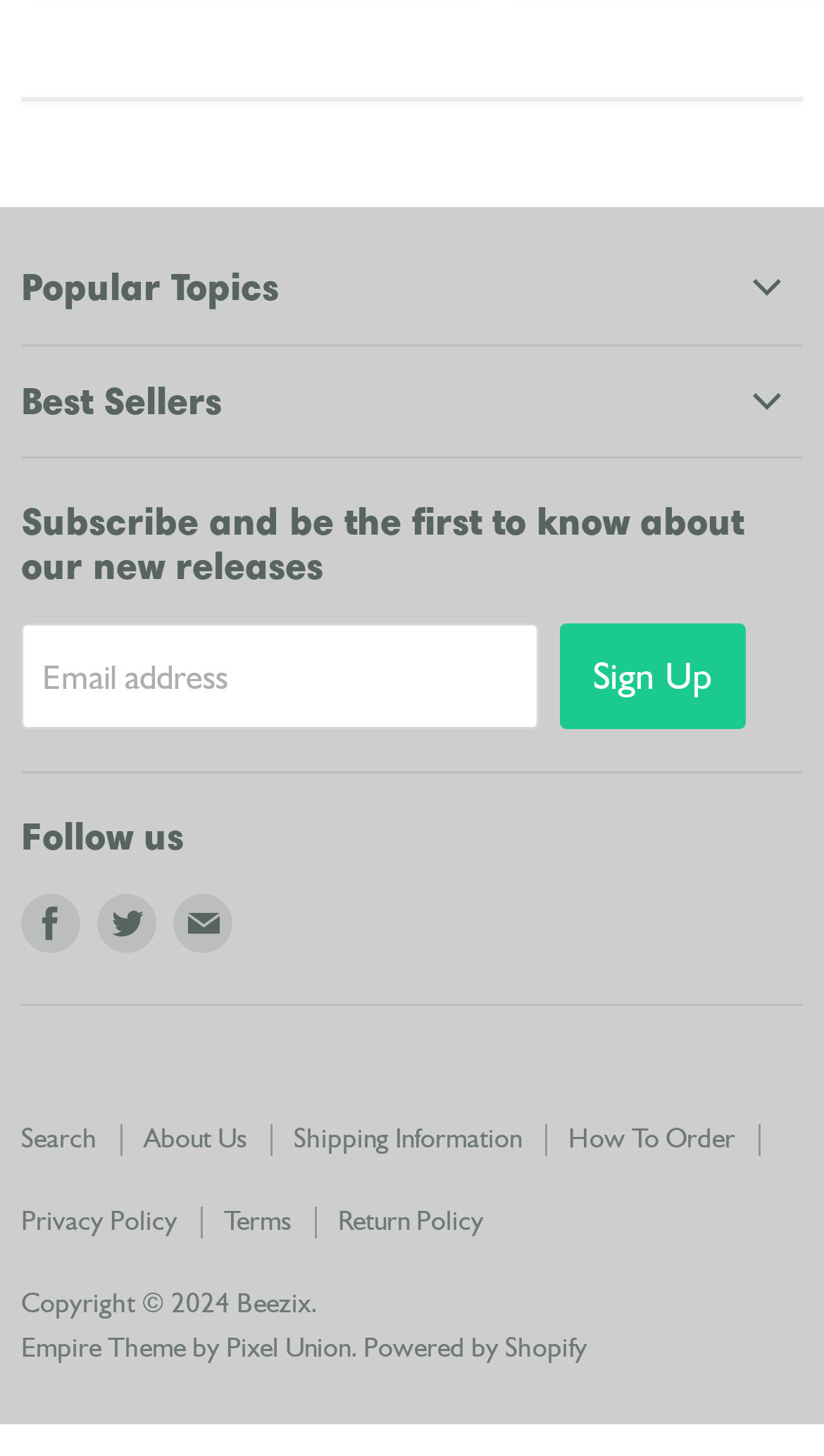Identify the bounding box coordinates for the UI element mentioned here: "Search". Provide the coordinates as four float values between 0 and 1, i.e., [left, top, right, bottom].

[0.026, 0.792, 0.118, 0.814]